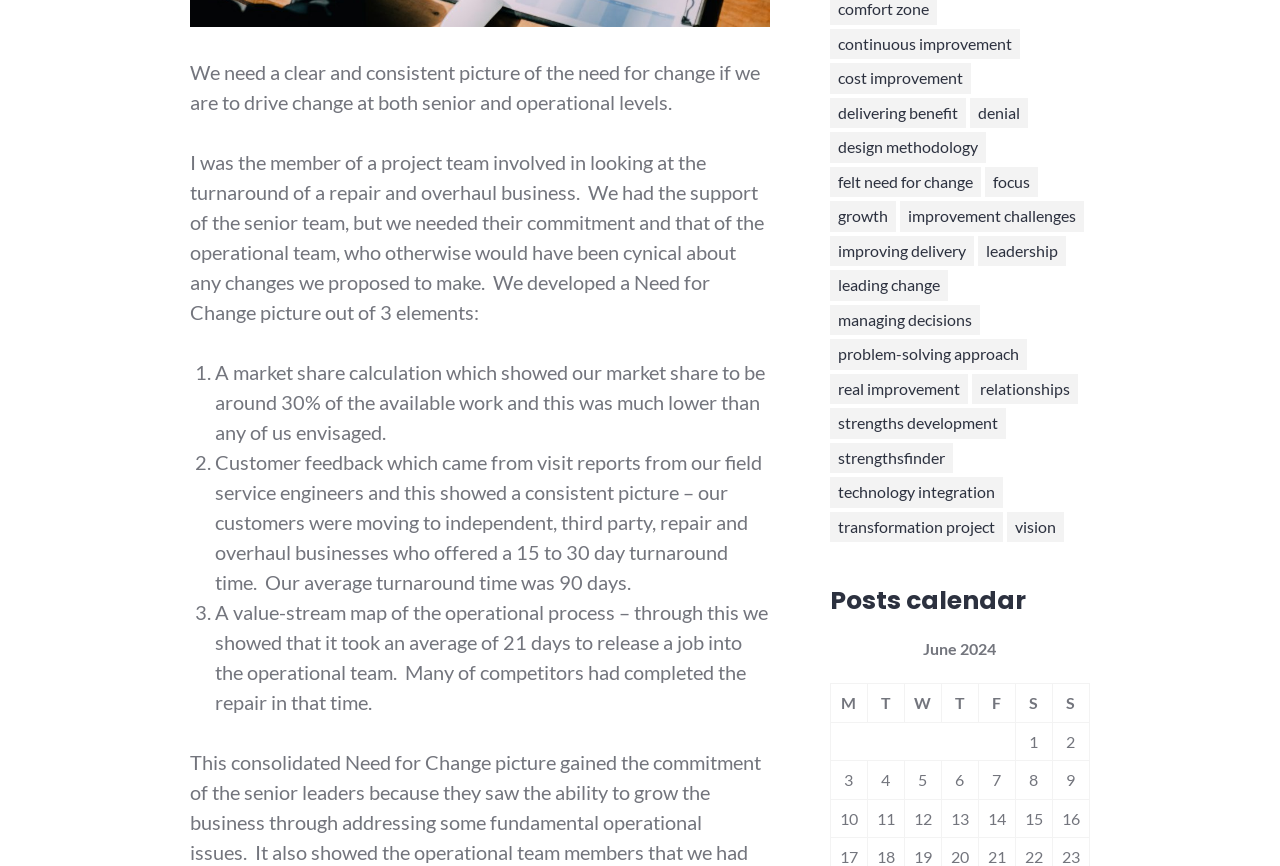What is the turnaround time offered by independent, third-party repair and overhaul businesses?
We need a detailed and exhaustive answer to the question. Please elaborate.

According to customer feedback, independent, third-party repair and overhaul businesses offered a turnaround time of 15 to 30 days, which was significantly faster than the average turnaround time of 90 days of the business in question.